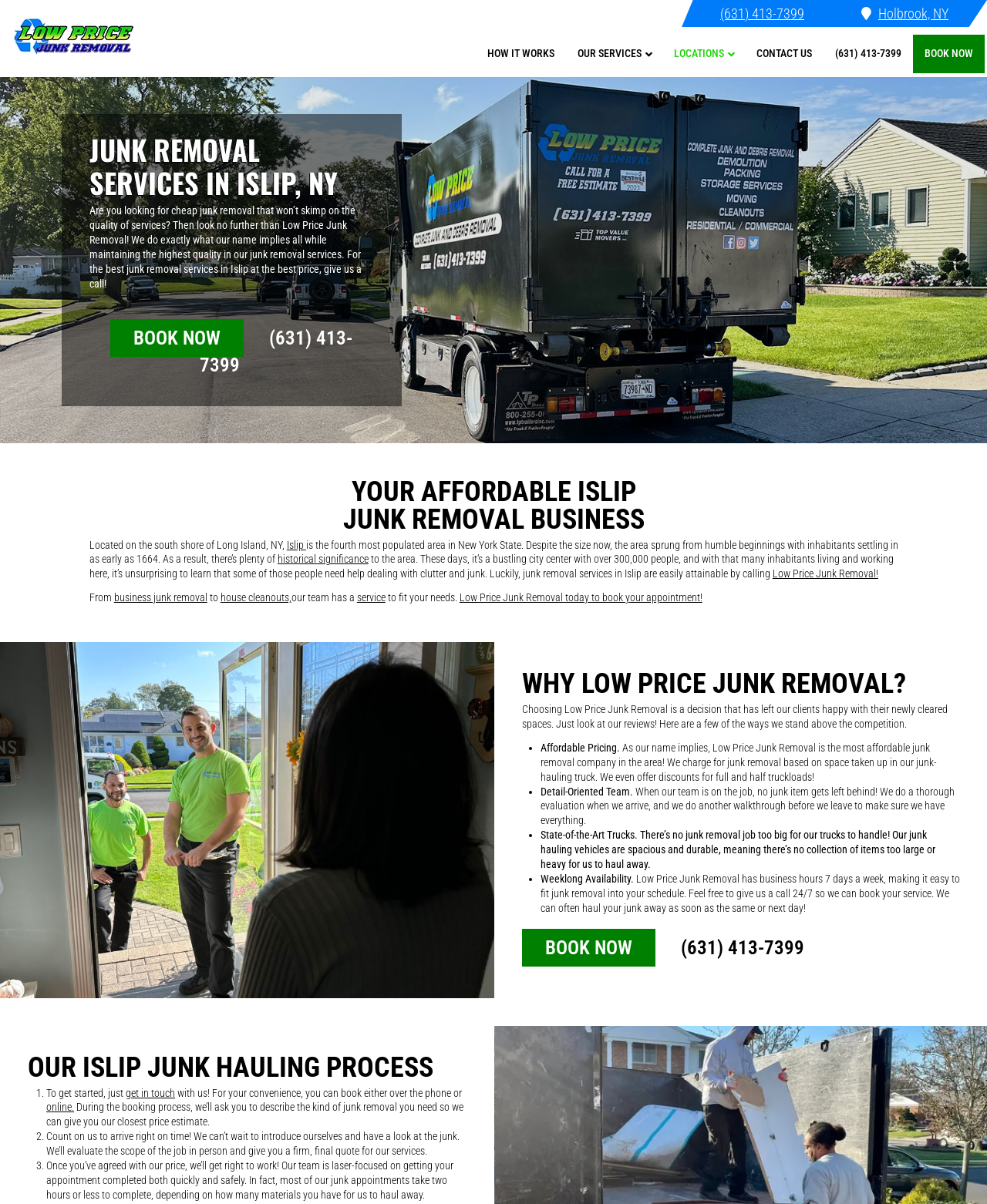Answer the question briefly using a single word or phrase: 
What is the focus of Low Price Junk Removal's services?

junk removal